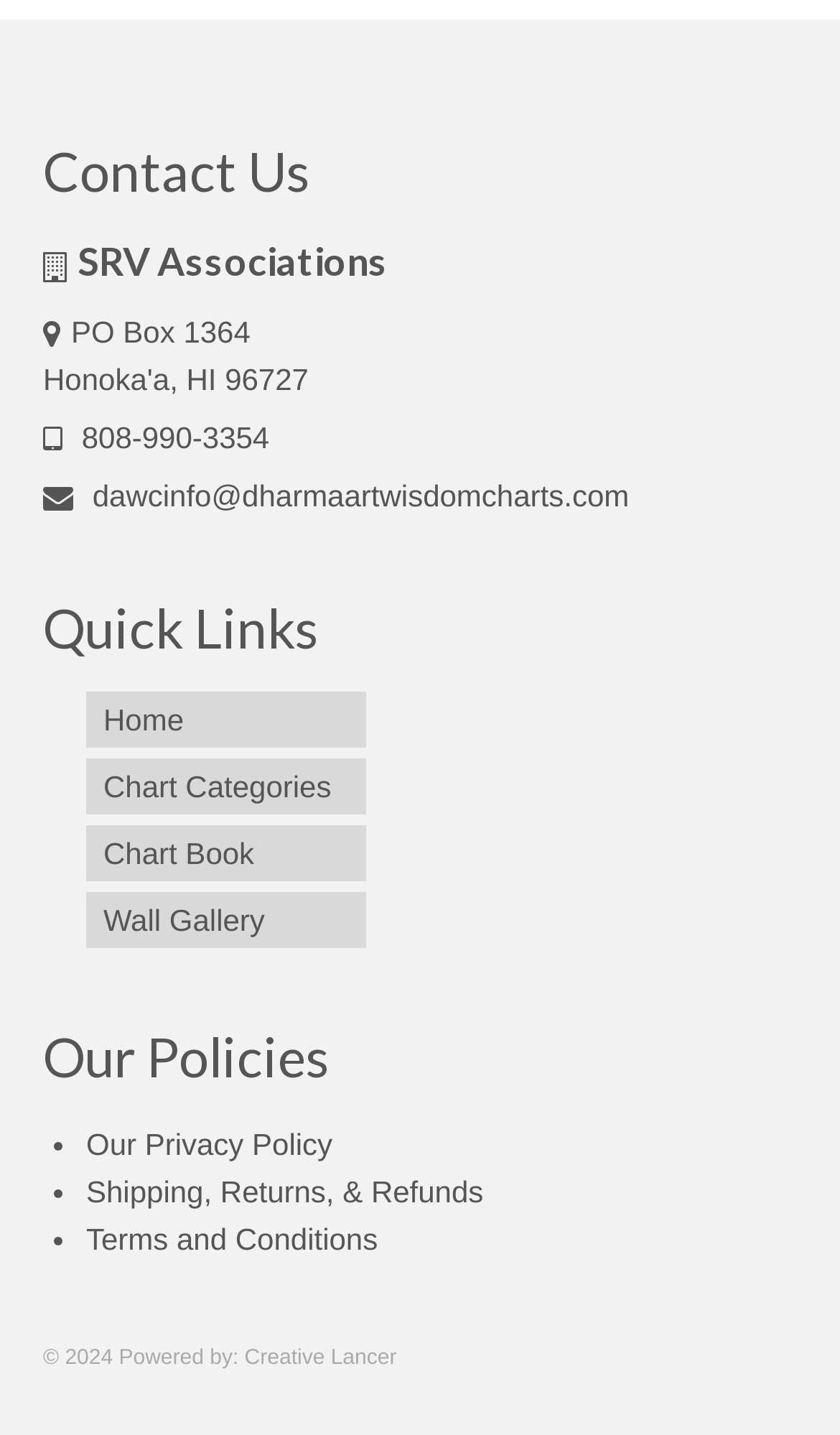Locate the bounding box coordinates of the element you need to click to accomplish the task described by this instruction: "Read Our Privacy Policy".

[0.103, 0.785, 0.396, 0.809]